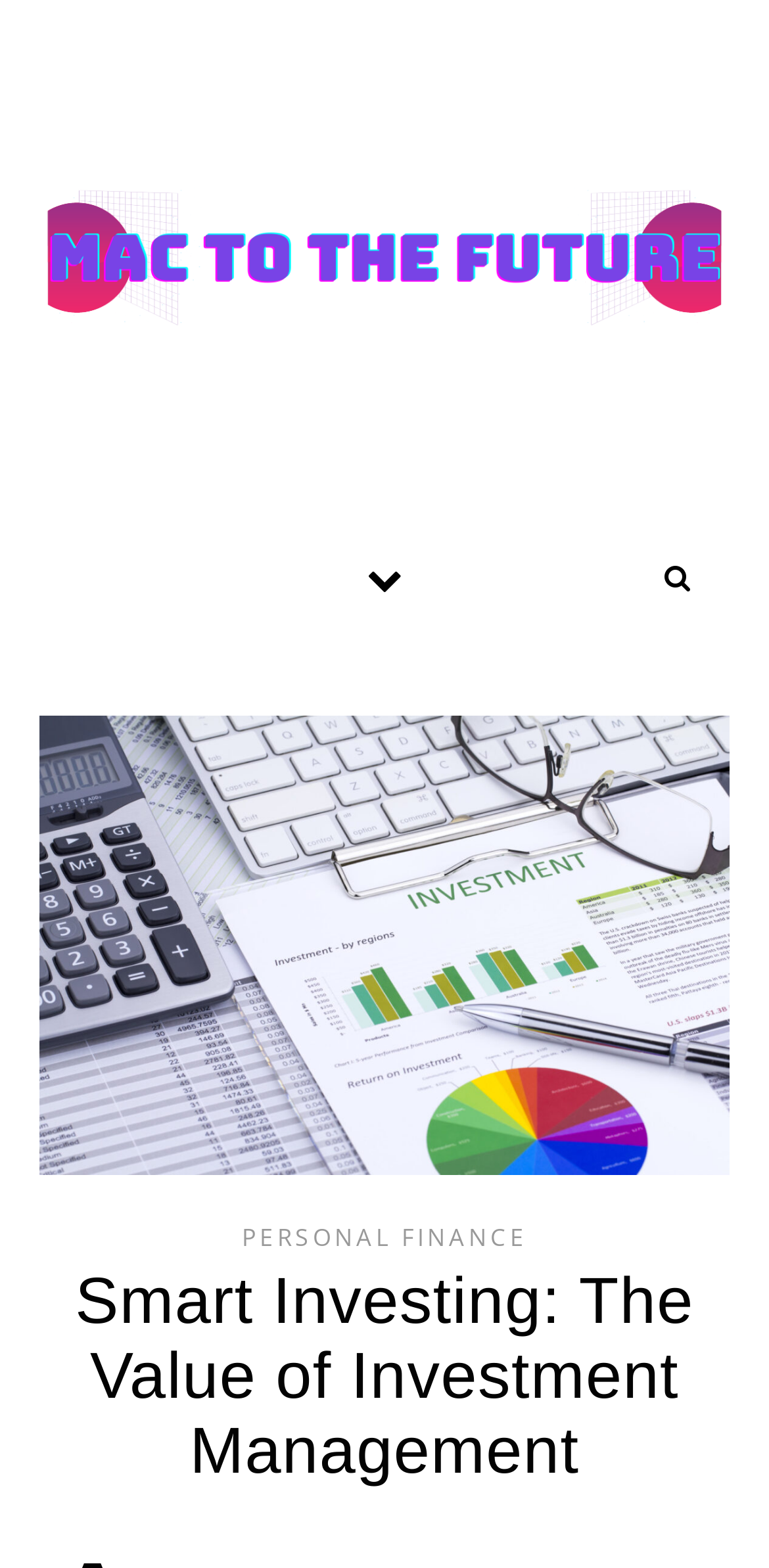Extract the bounding box coordinates of the UI element described: "Personal Finance". Provide the coordinates in the format [left, top, right, bottom] with values ranging from 0 to 1.

[0.314, 0.779, 0.686, 0.8]